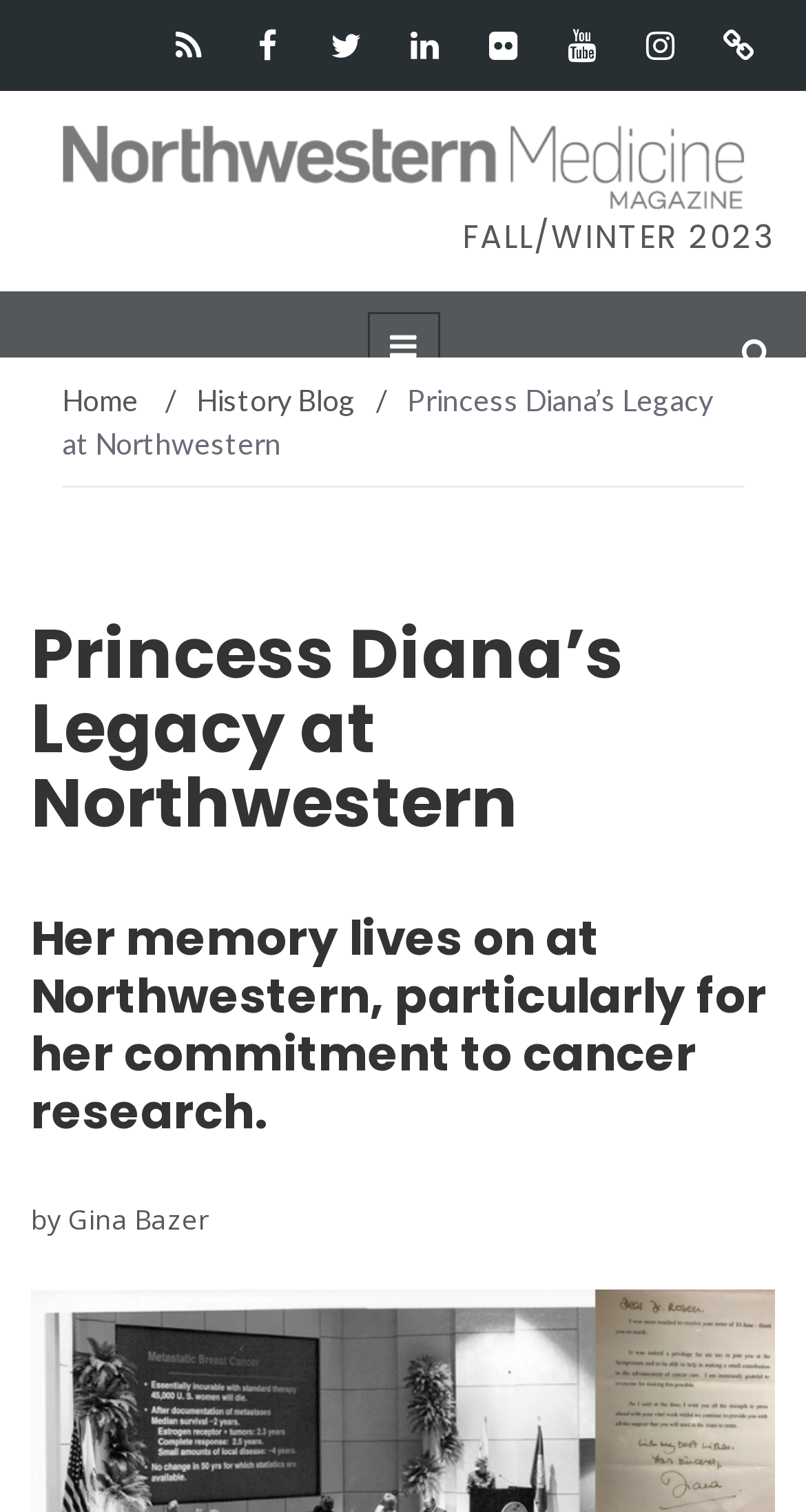Answer in one word or a short phrase: 
Who is the author of the article?

Gina Bazer